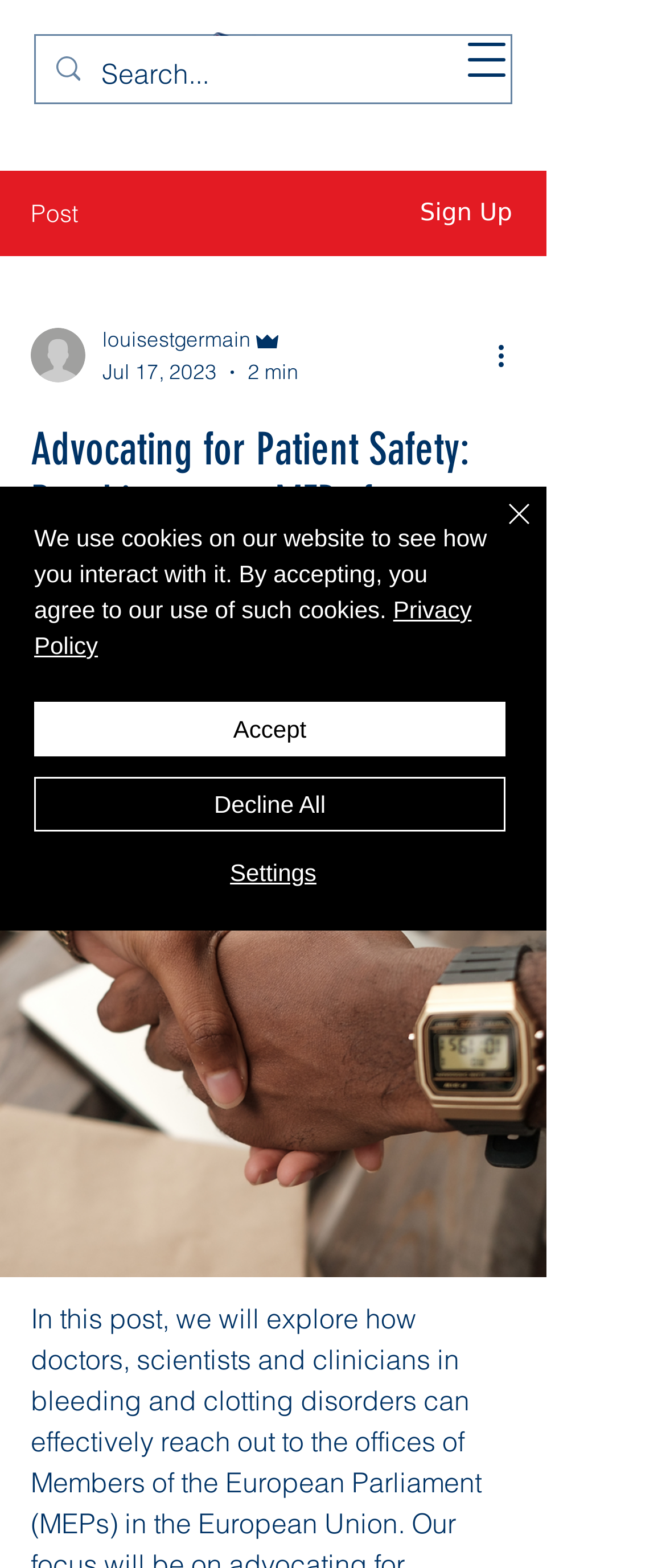What is the logo image filename?
Please use the visual content to give a single word or phrase answer.

Logo-large-blue-1606x681.png